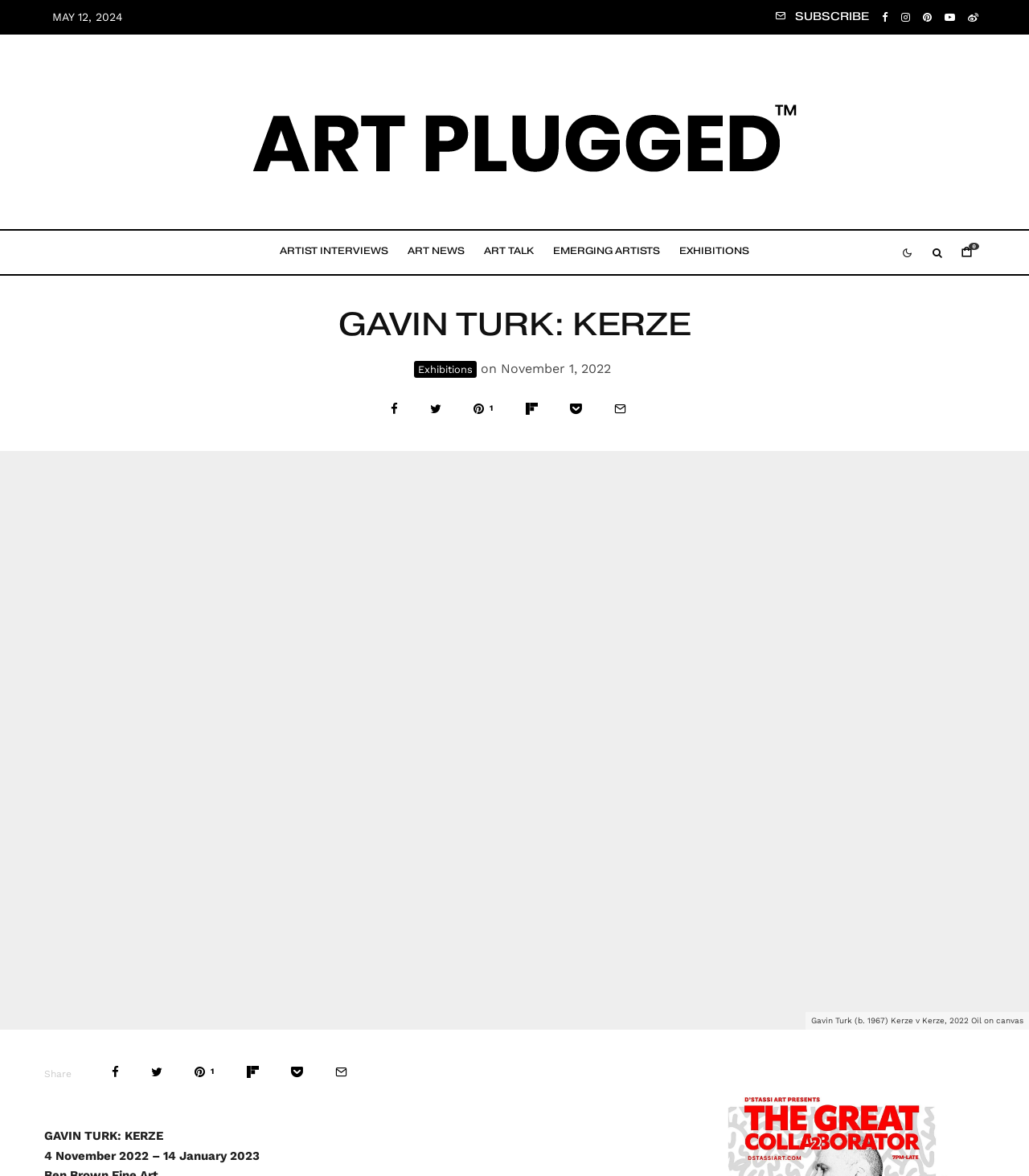What is the title of the artwork?
Based on the image, provide a one-word or brief-phrase response.

Kerze v Kerze